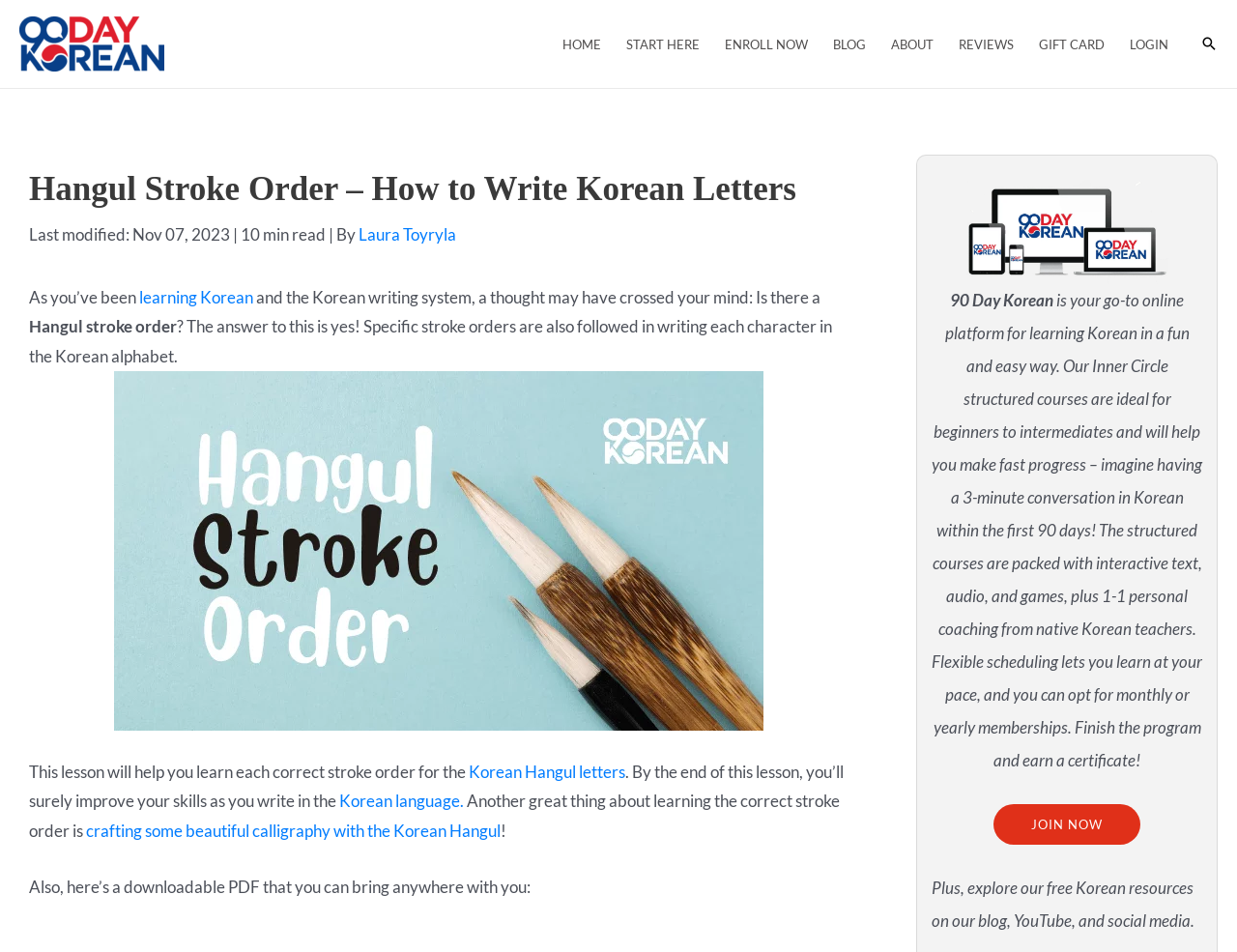Highlight the bounding box coordinates of the region I should click on to meet the following instruction: "Click on the 'HOME' link".

[0.445, 0.011, 0.496, 0.082]